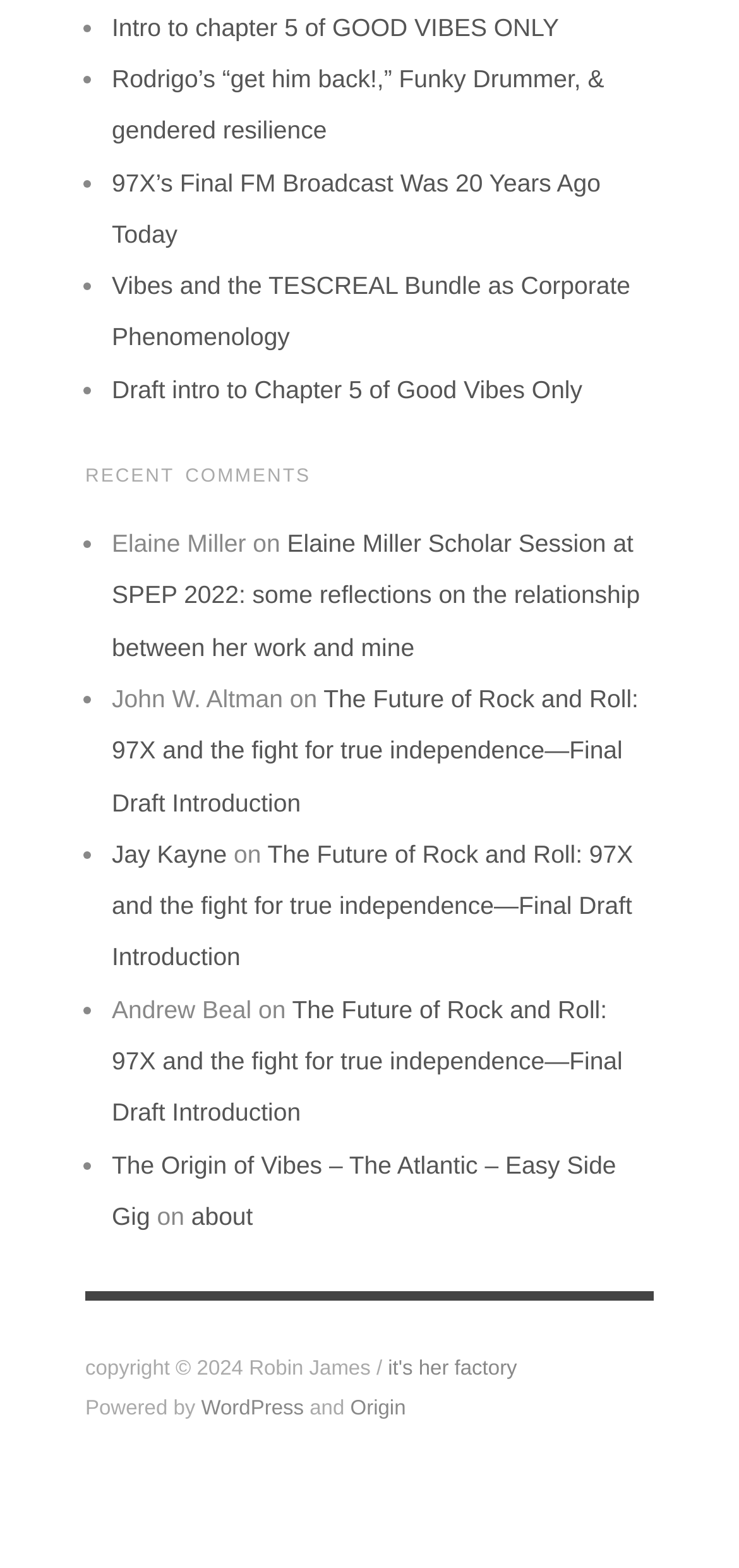What is the title of the first link?
Look at the screenshot and provide an in-depth answer.

I determined the title of the first link by looking at the OCR text of the link element with bounding box coordinates [0.151, 0.008, 0.756, 0.026], which is 'Intro to chapter 5 of GOOD VIBES ONLY'.